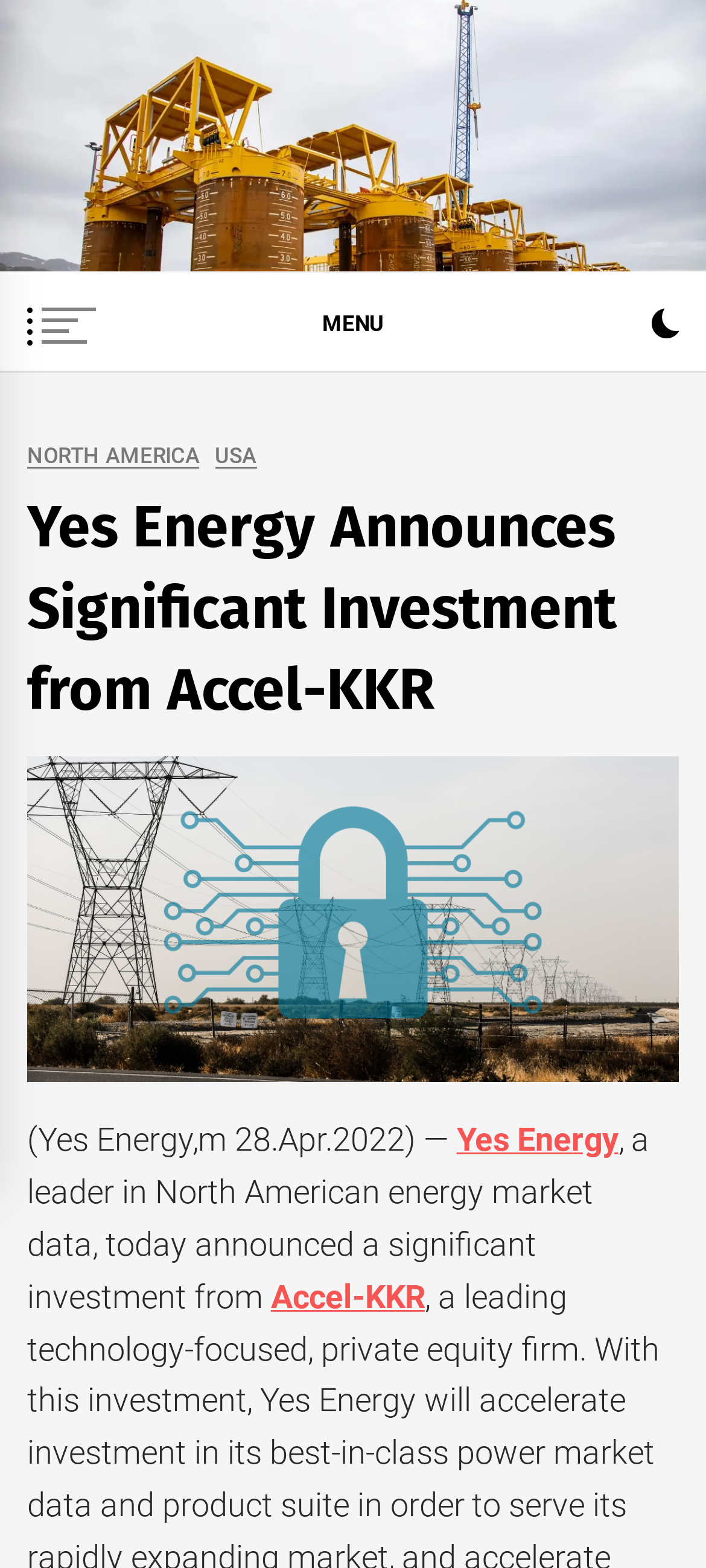Provide your answer to the question using just one word or phrase: What is the topic of the article in the slick-slide03 section?

TST Ratifies Deal to Recall Former ANSA Workers